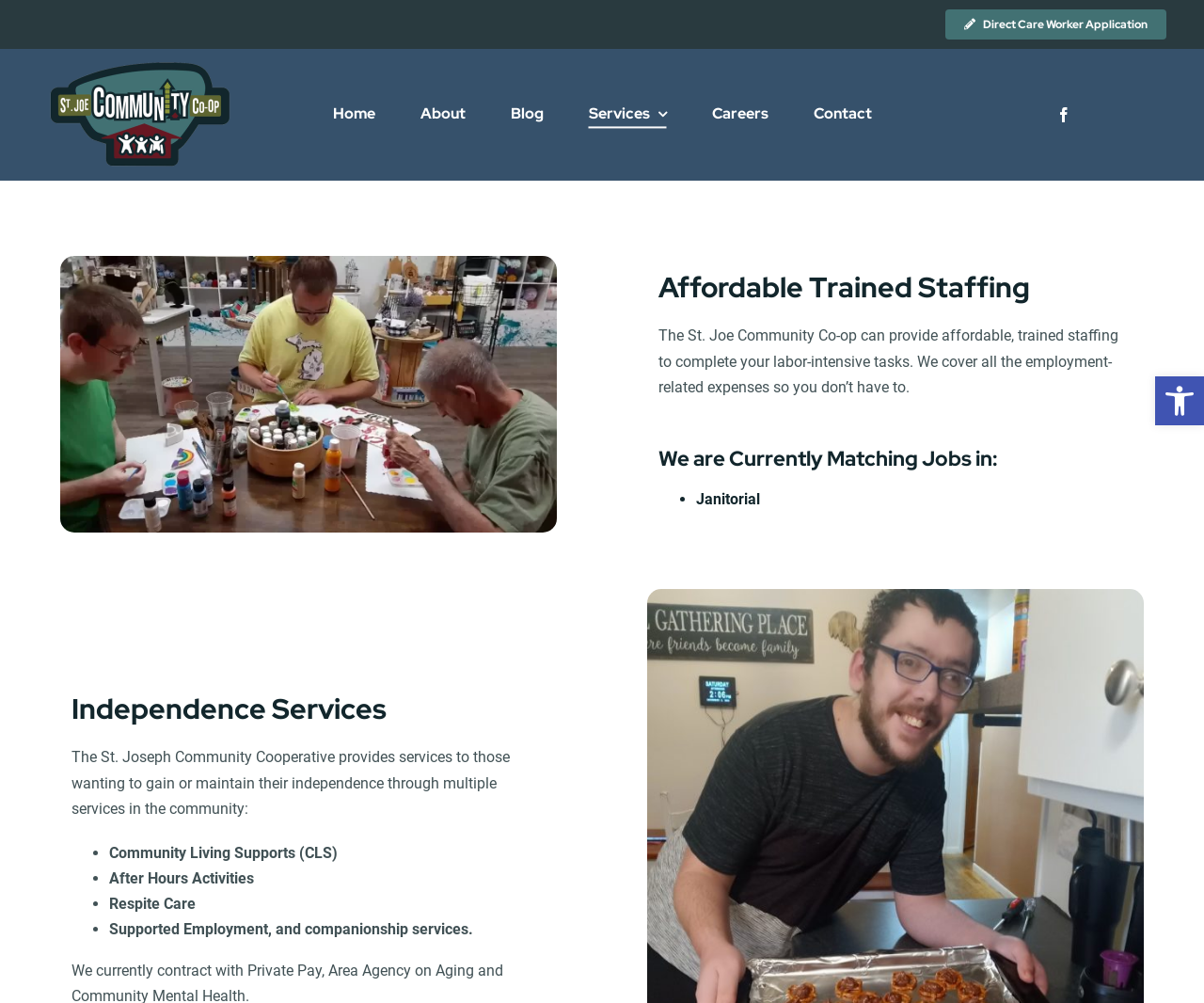Identify the bounding box of the UI element that matches this description: "Open toolbar Accessibility Tools".

[0.959, 0.375, 1.0, 0.424]